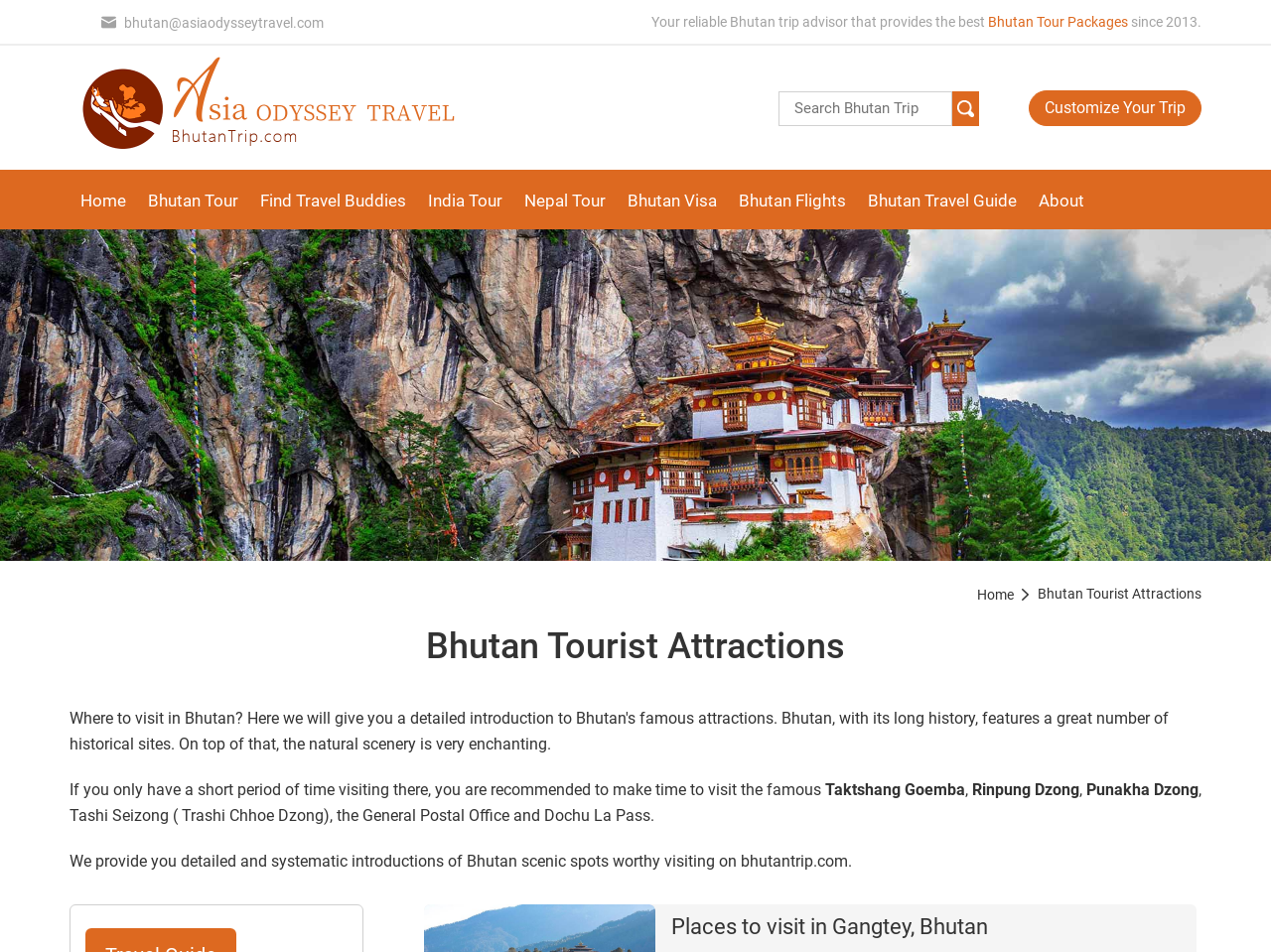Please predict the bounding box coordinates (top-left x, top-left y, bottom-right x, bottom-right y) for the UI element in the screenshot that fits the description: Bhutan Tour

[0.108, 0.179, 0.196, 0.241]